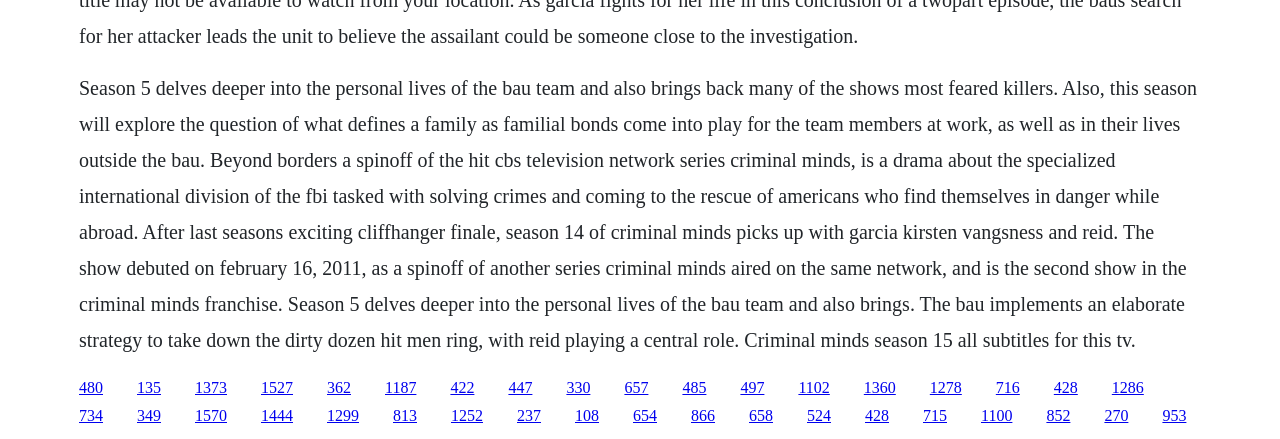Provide the bounding box coordinates for the area that should be clicked to complete the instruction: "Click the link to 480 subtitles".

[0.062, 0.862, 0.08, 0.901]